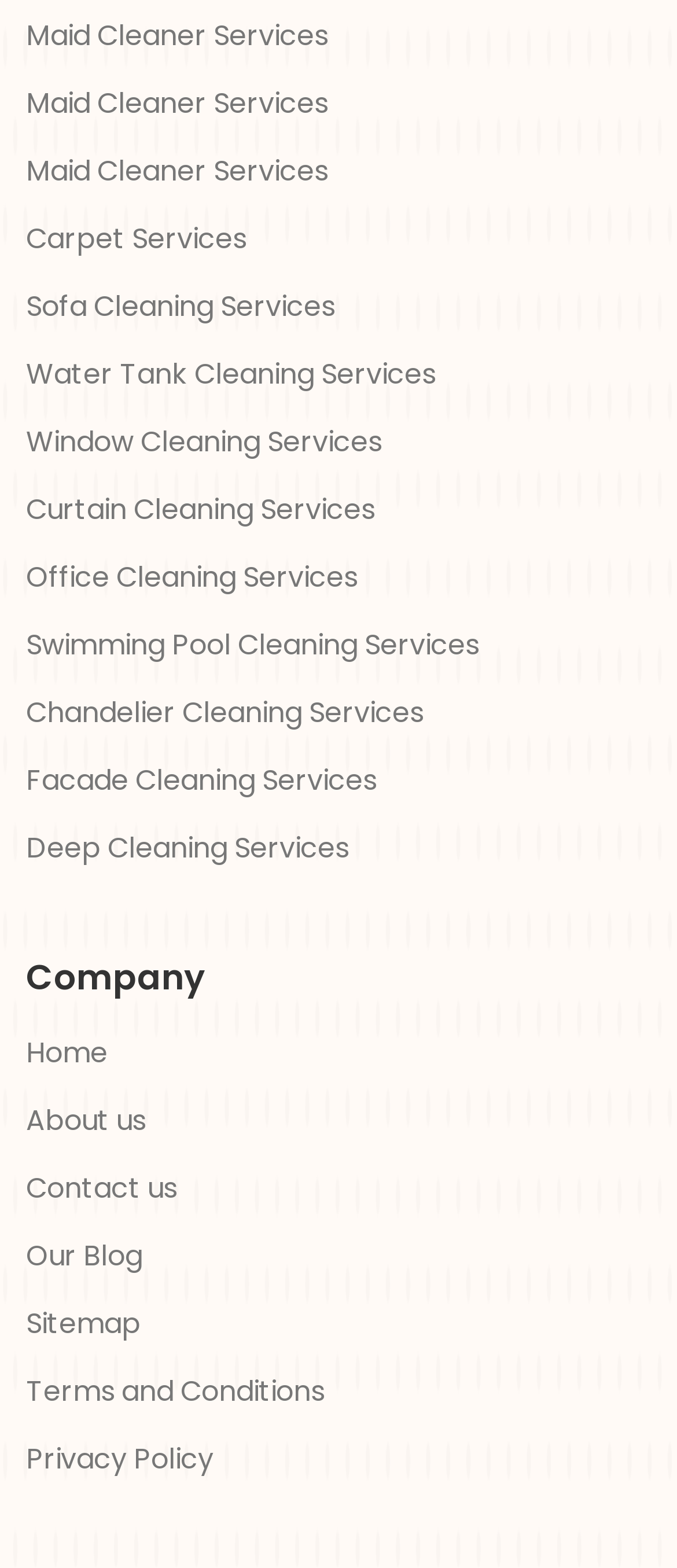What is the company section about?
Provide an in-depth answer to the question, covering all aspects.

The 'Company' section is likely to provide information about Maid Cleaner, its mission, vision, and values, as it is a common practice for companies to have an 'About us' or 'Company' section on their website.